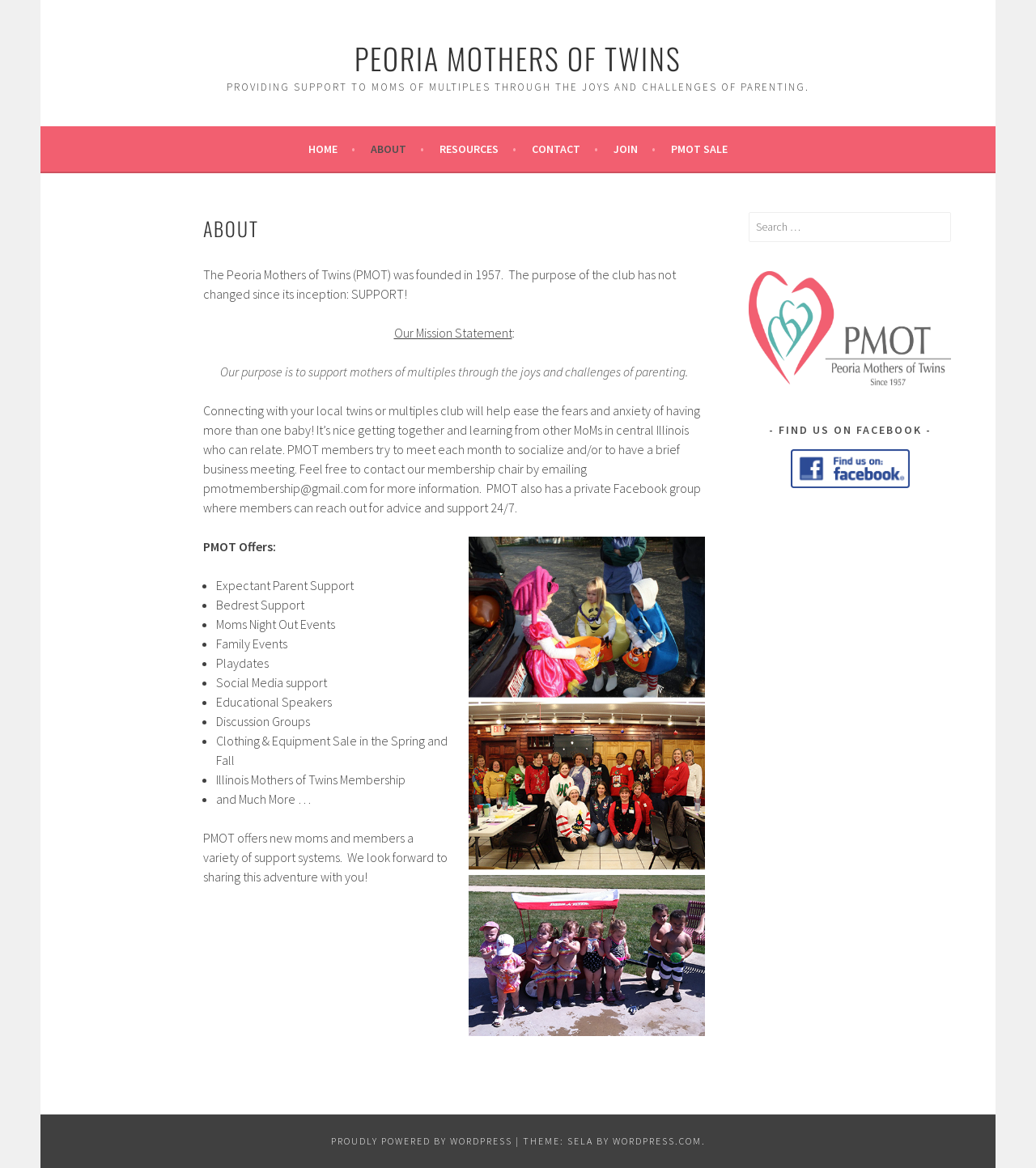Carefully observe the image and respond to the question with a detailed answer:
What is the name of the Facebook group?

The webpage mentions that PMOT has a private Facebook group where members can reach out for advice and support 24/7, but it does not specify the name of the group.